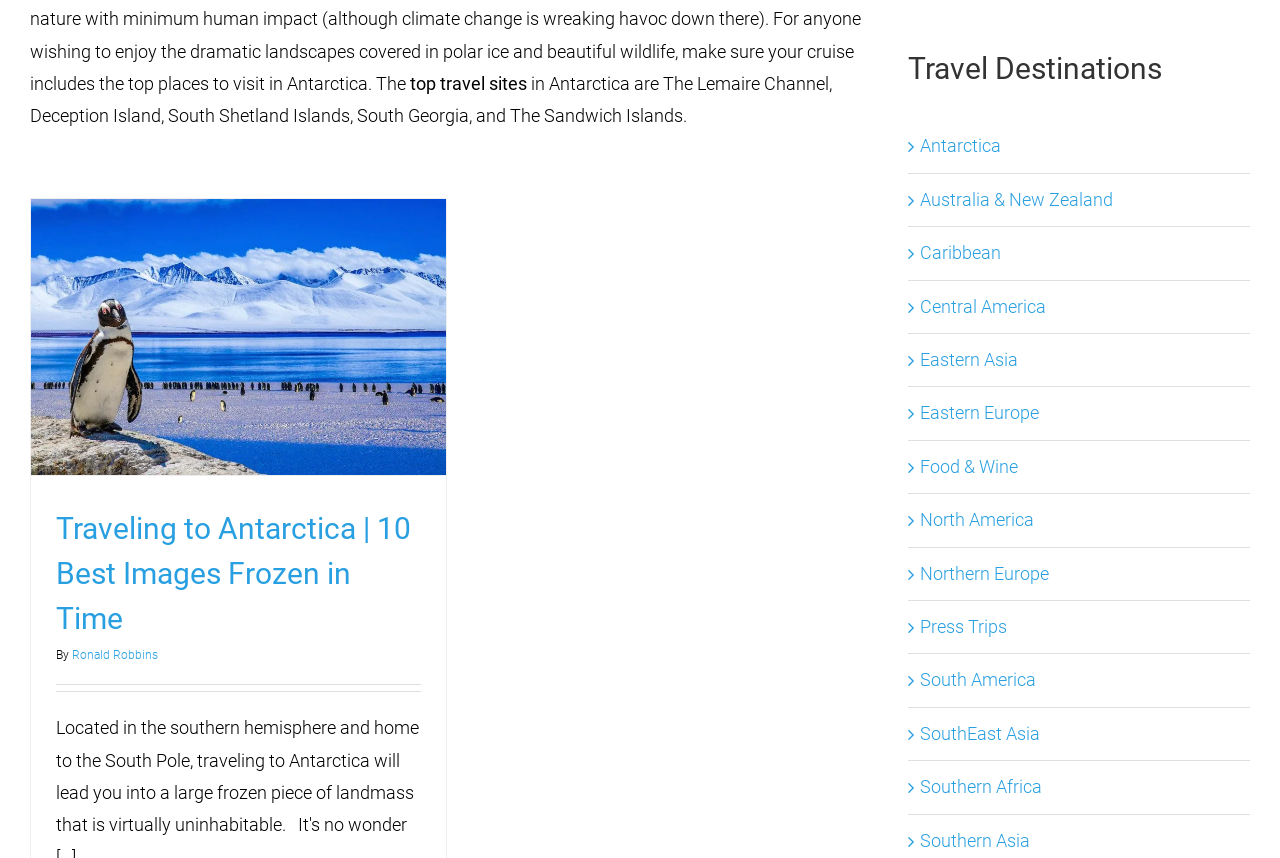How many travel destinations are listed?
Answer the question with a single word or phrase derived from the image.

13